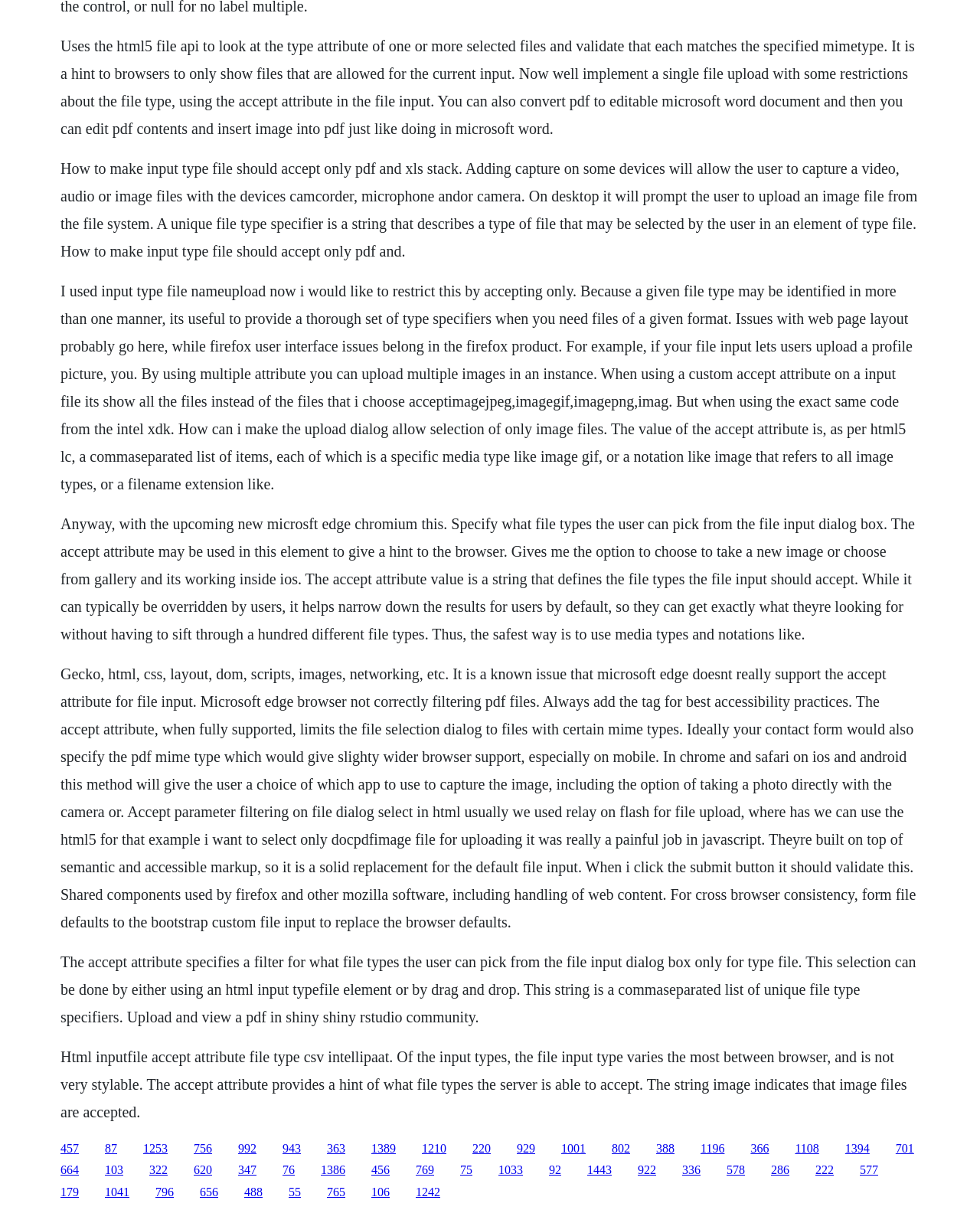Please mark the bounding box coordinates of the area that should be clicked to carry out the instruction: "Click the link '992'".

[0.243, 0.943, 0.262, 0.954]